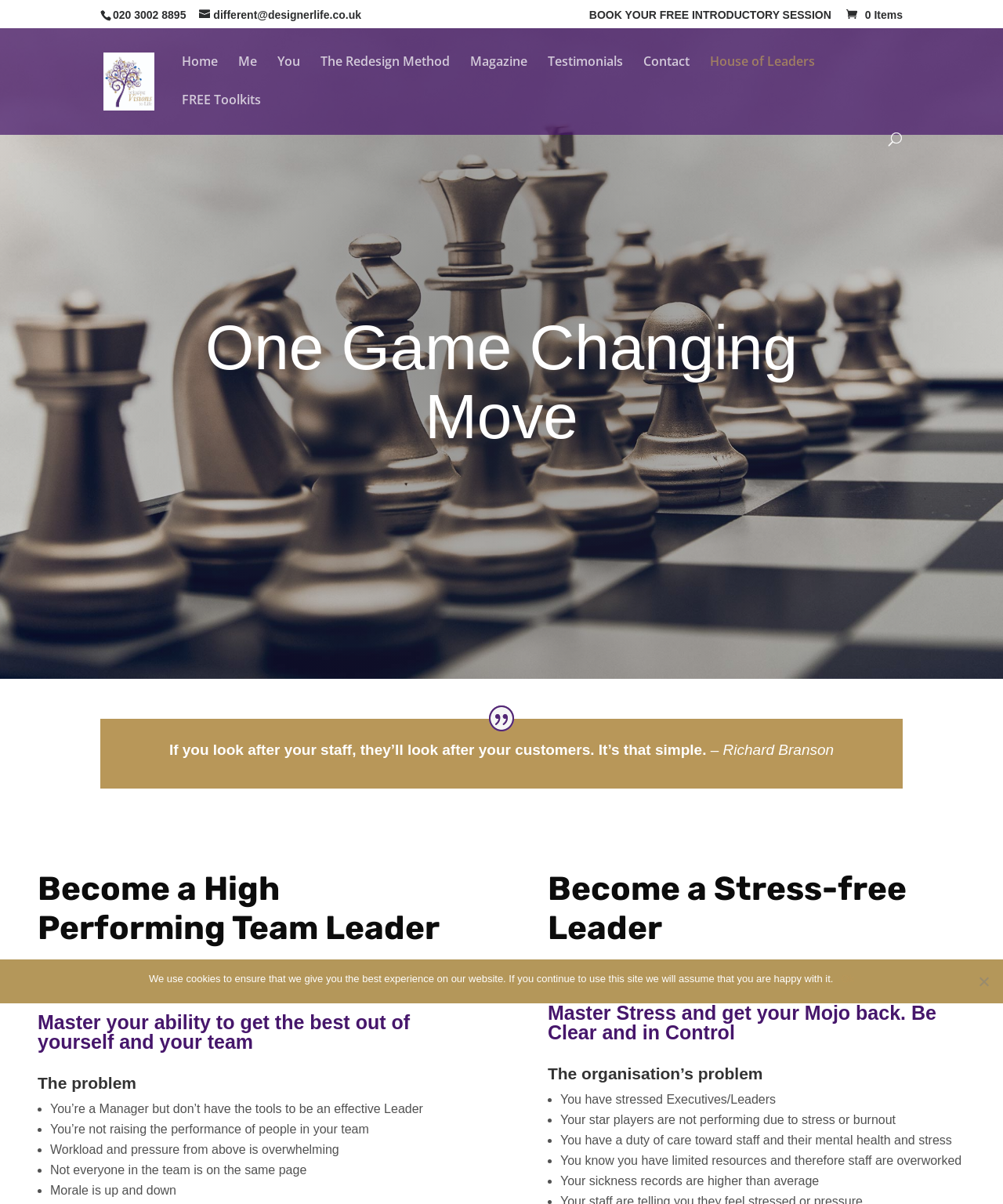Give a concise answer using only one word or phrase for this question:
What is the purpose of the 'BOOK YOUR FREE INTRODUCTORY SESSION' link?

To book a free introductory session